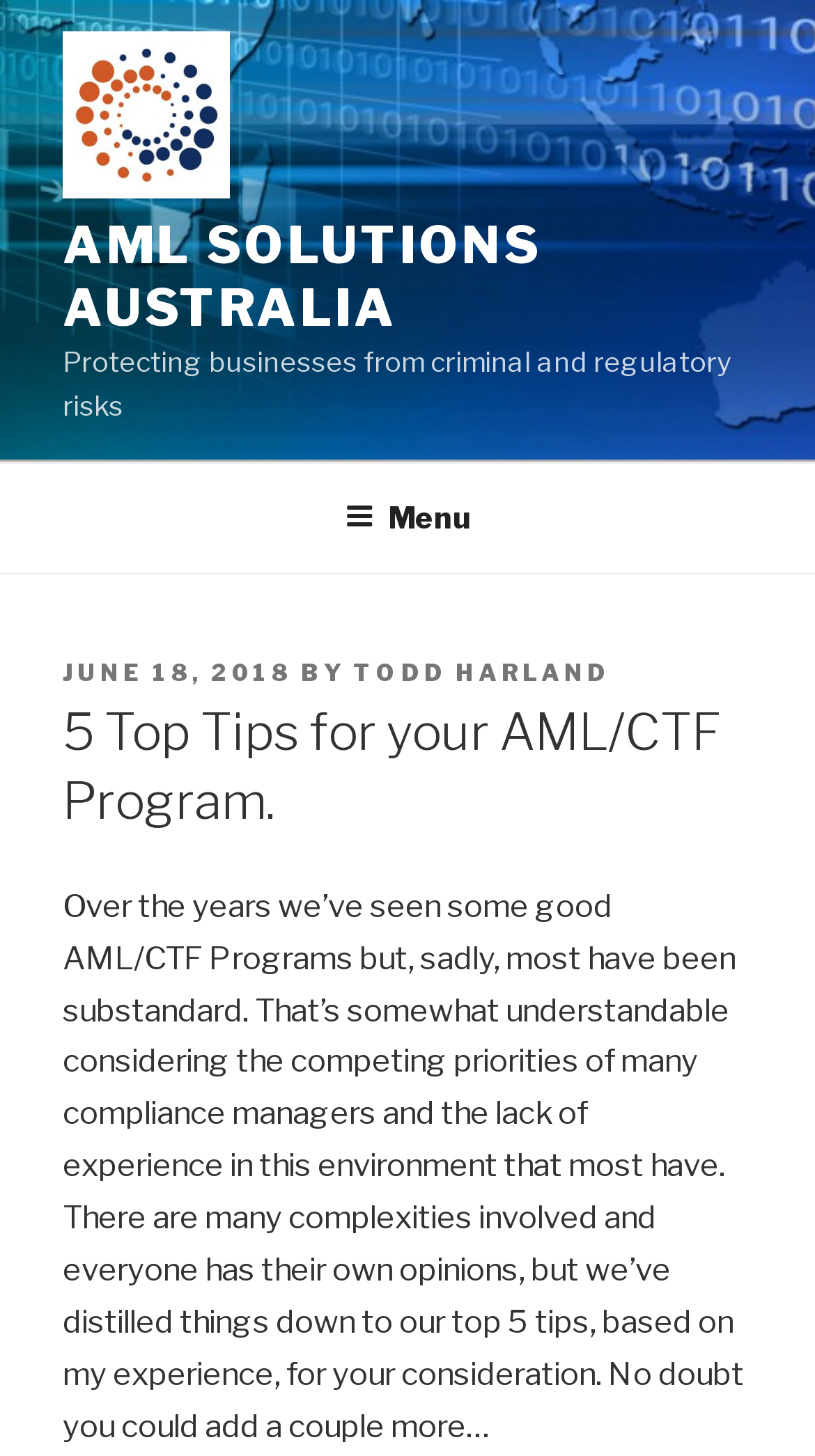Refer to the screenshot and give an in-depth answer to this question: Who is the author of the article?

The author of the article can be found in the section below the heading, where the text 'BY' is followed by a link with the text 'Todd Harland'. This link has the bounding box coordinates [0.433, 0.451, 0.749, 0.471], indicating that Todd Harland is the author of the article.